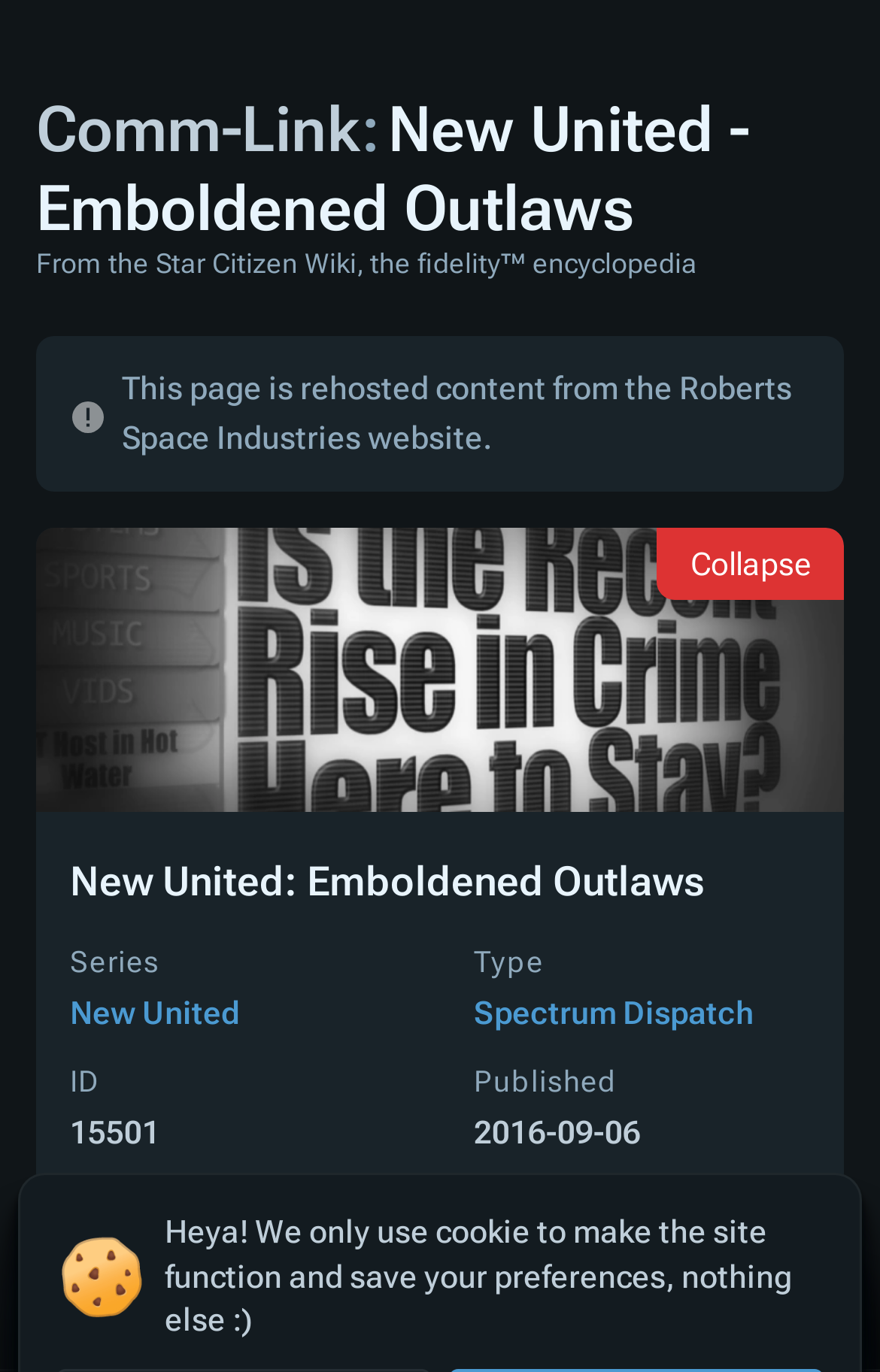What is the name of the Comm-Link?
Look at the image and respond to the question as thoroughly as possible.

I found the answer by looking at the header of the webpage, which contains the title 'Comm-Link:New United - Emboldened Outlaws'. This suggests that the Comm-Link is named 'New United: Emboldened Outlaws'.